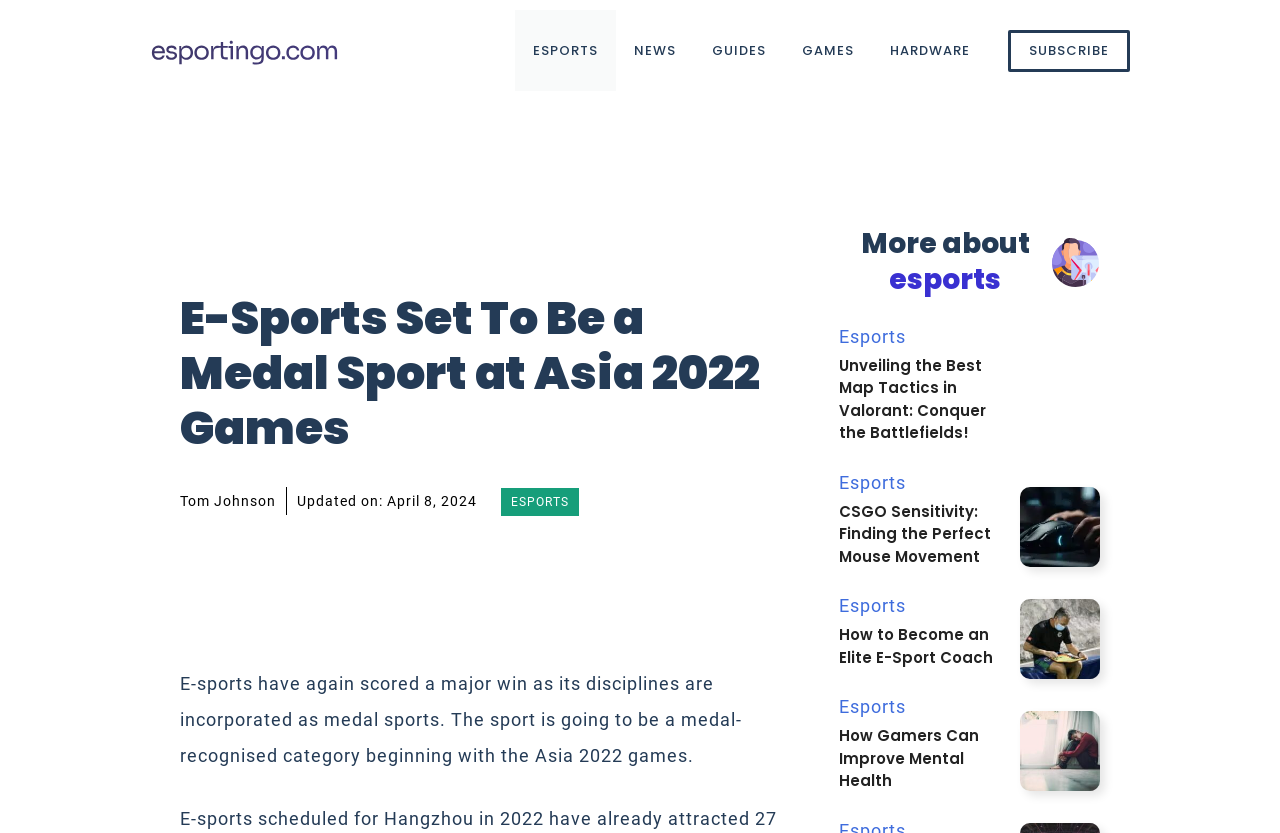Kindly determine the bounding box coordinates for the area that needs to be clicked to execute this instruction: "Learn about the best map tactics in Valorant".

[0.655, 0.426, 0.77, 0.532]